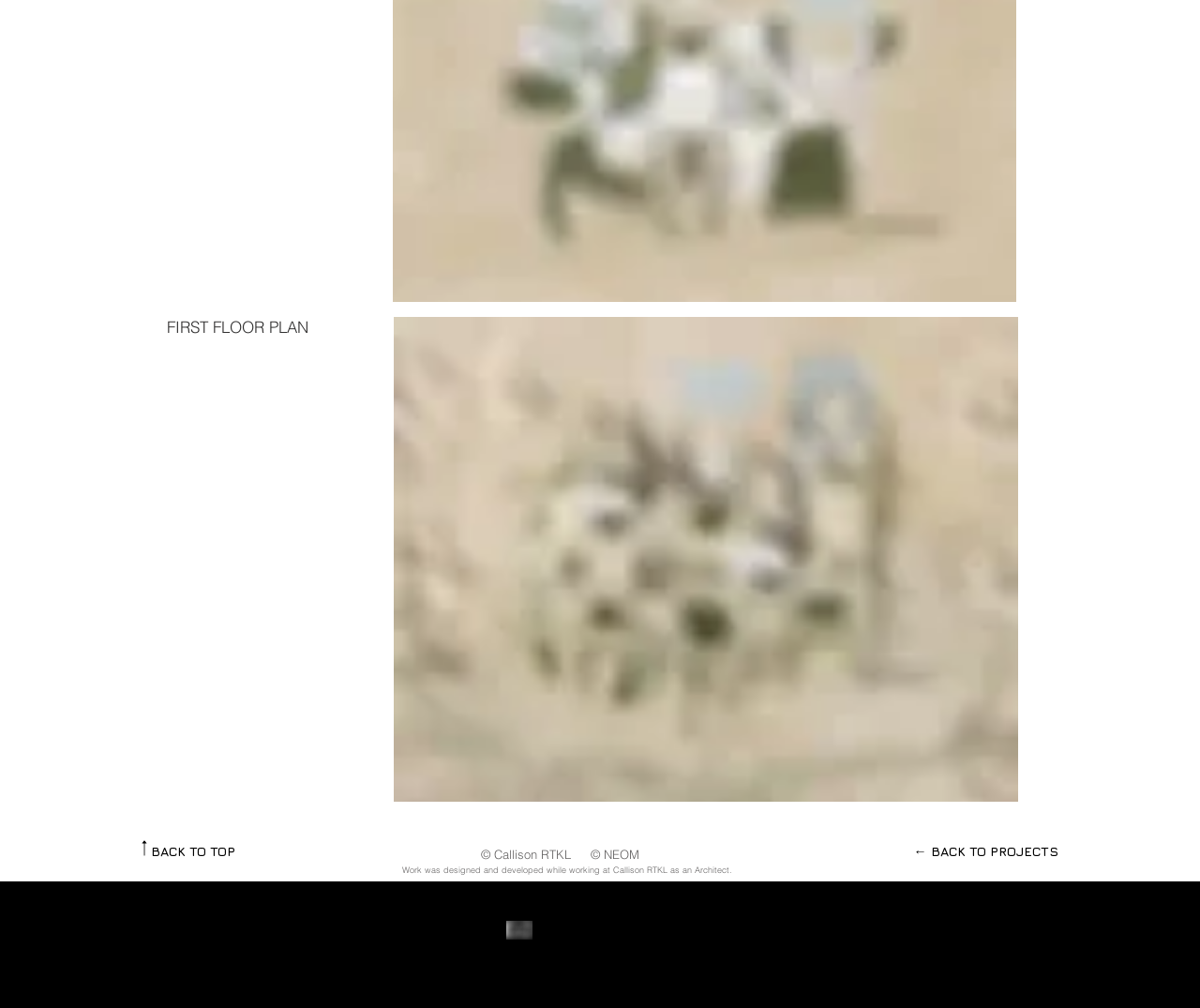What is the purpose of the link 'BACK TO TOP'?
Based on the content of the image, thoroughly explain and answer the question.

The answer can be inferred by looking at the position of the link 'BACK TO TOP' at the bottom of the webpage, which suggests that it is used to navigate back to the top of the page.